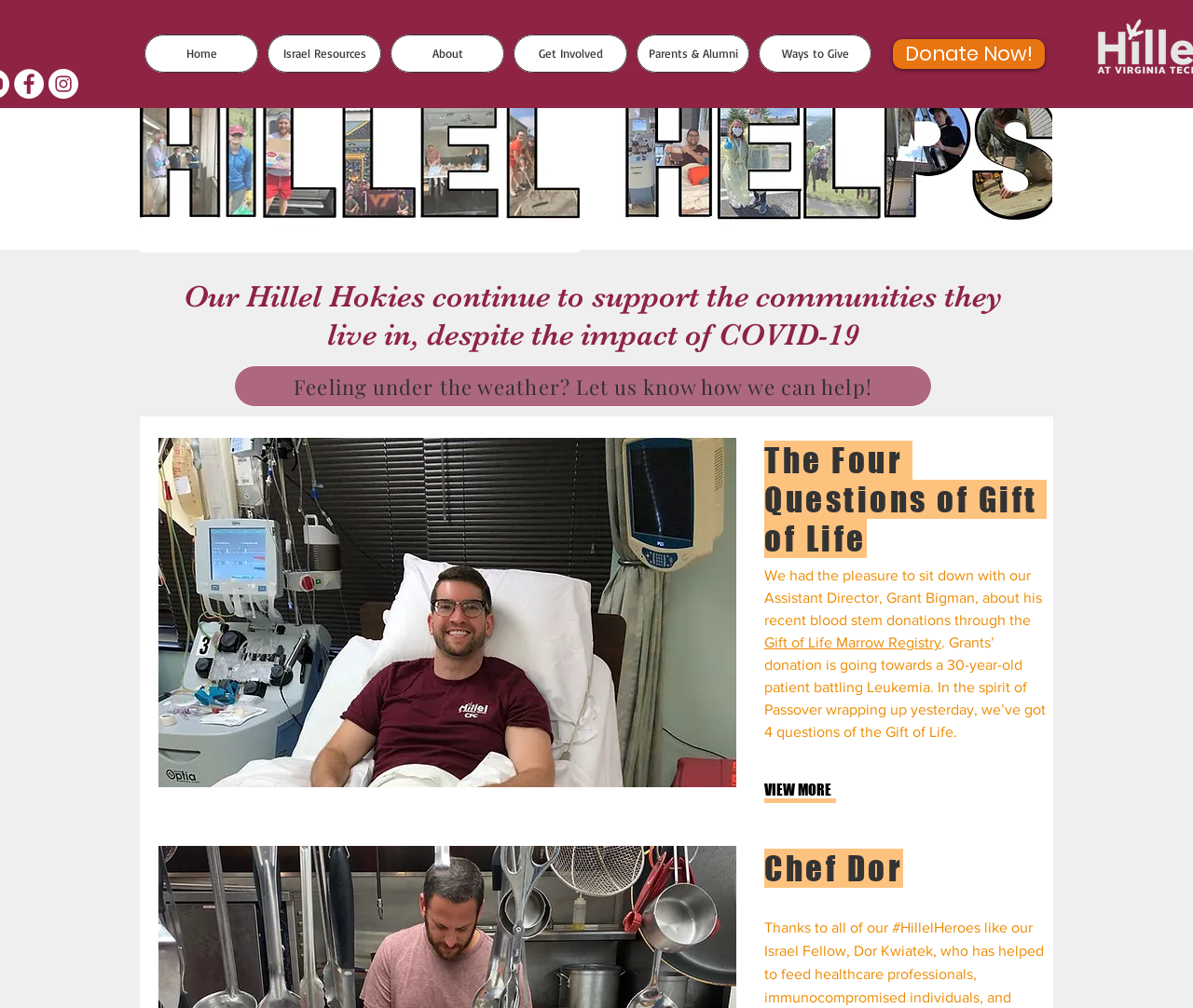How many images are on the webpage?
Look at the image and answer the question with a single word or phrase.

4